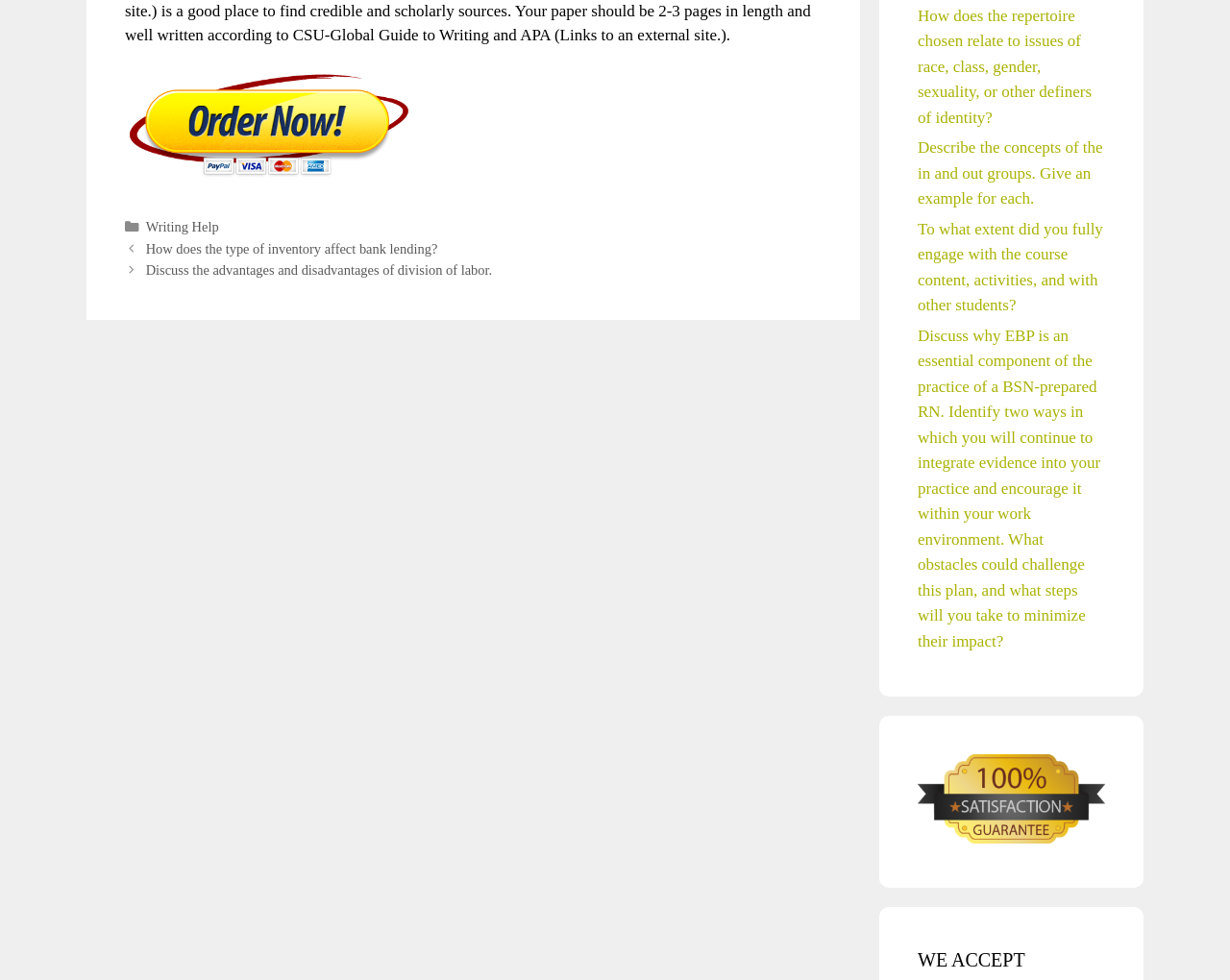Extract the bounding box coordinates for the described element: "Writing Help". The coordinates should be represented as four float numbers between 0 and 1: [left, top, right, bottom].

[0.118, 0.223, 0.178, 0.239]